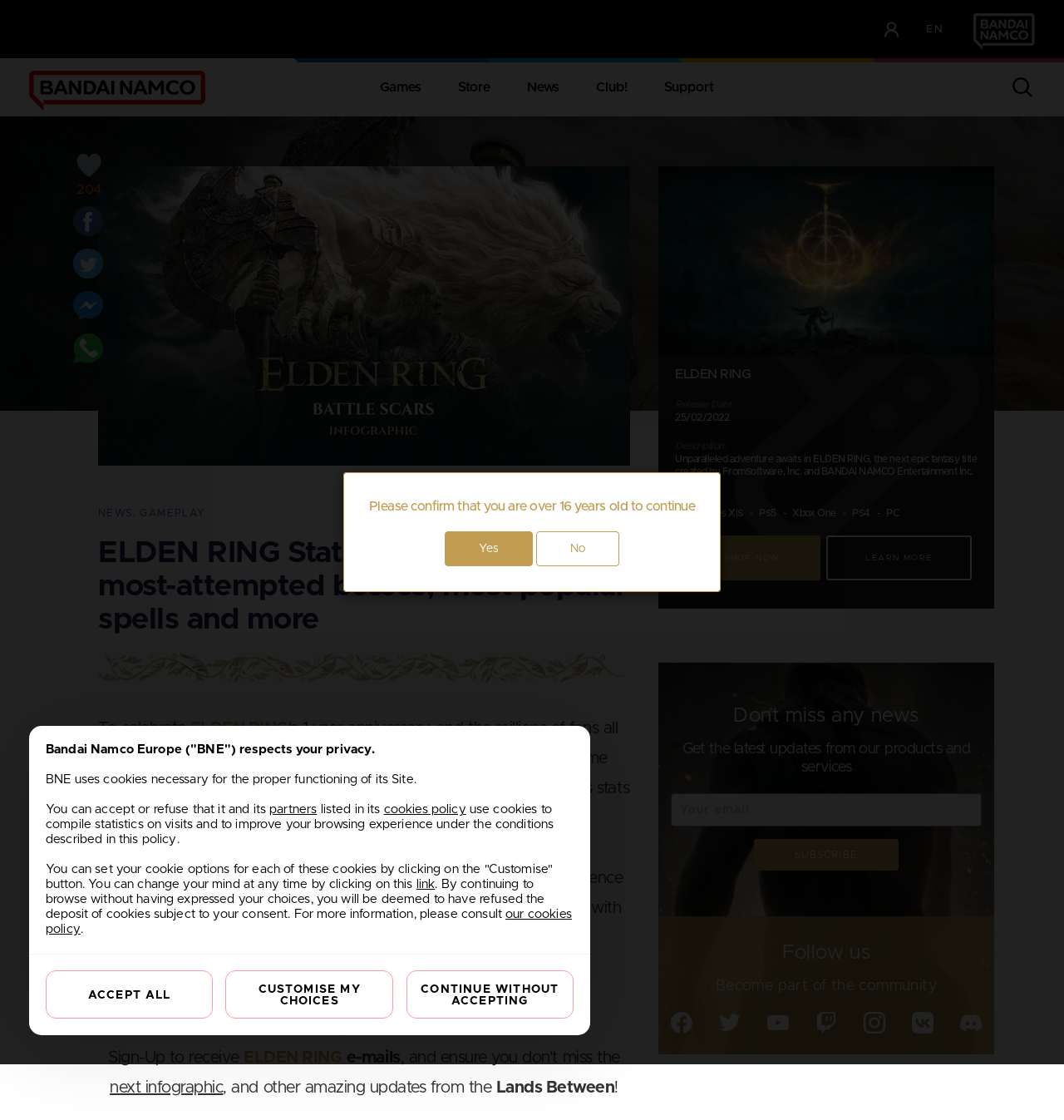Respond to the question below with a single word or phrase: What is the release date of ELDEN RING?

25/02/2022